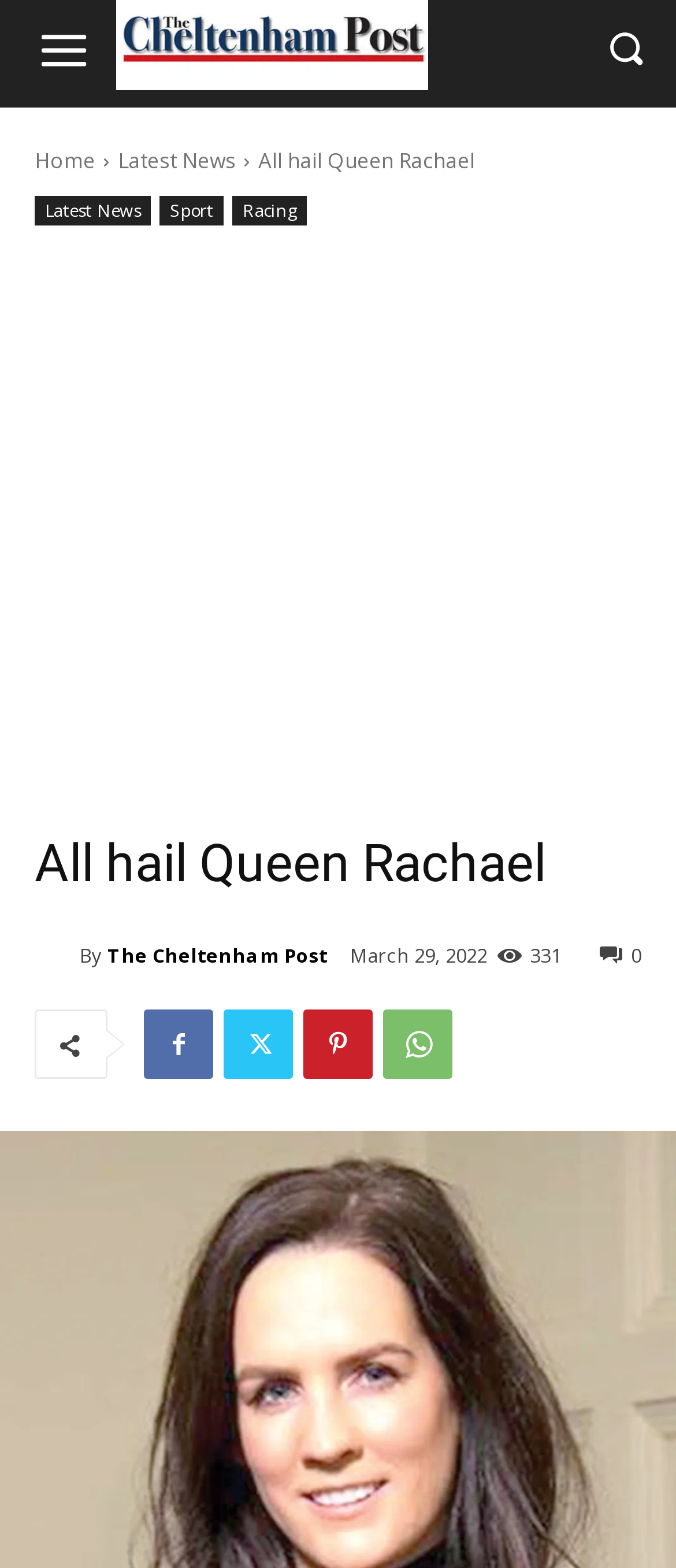What is the date of the article?
Answer the question in as much detail as possible.

I found the answer by looking at the time element which contains the static text 'March 29, 2022', indicating the date of the article.